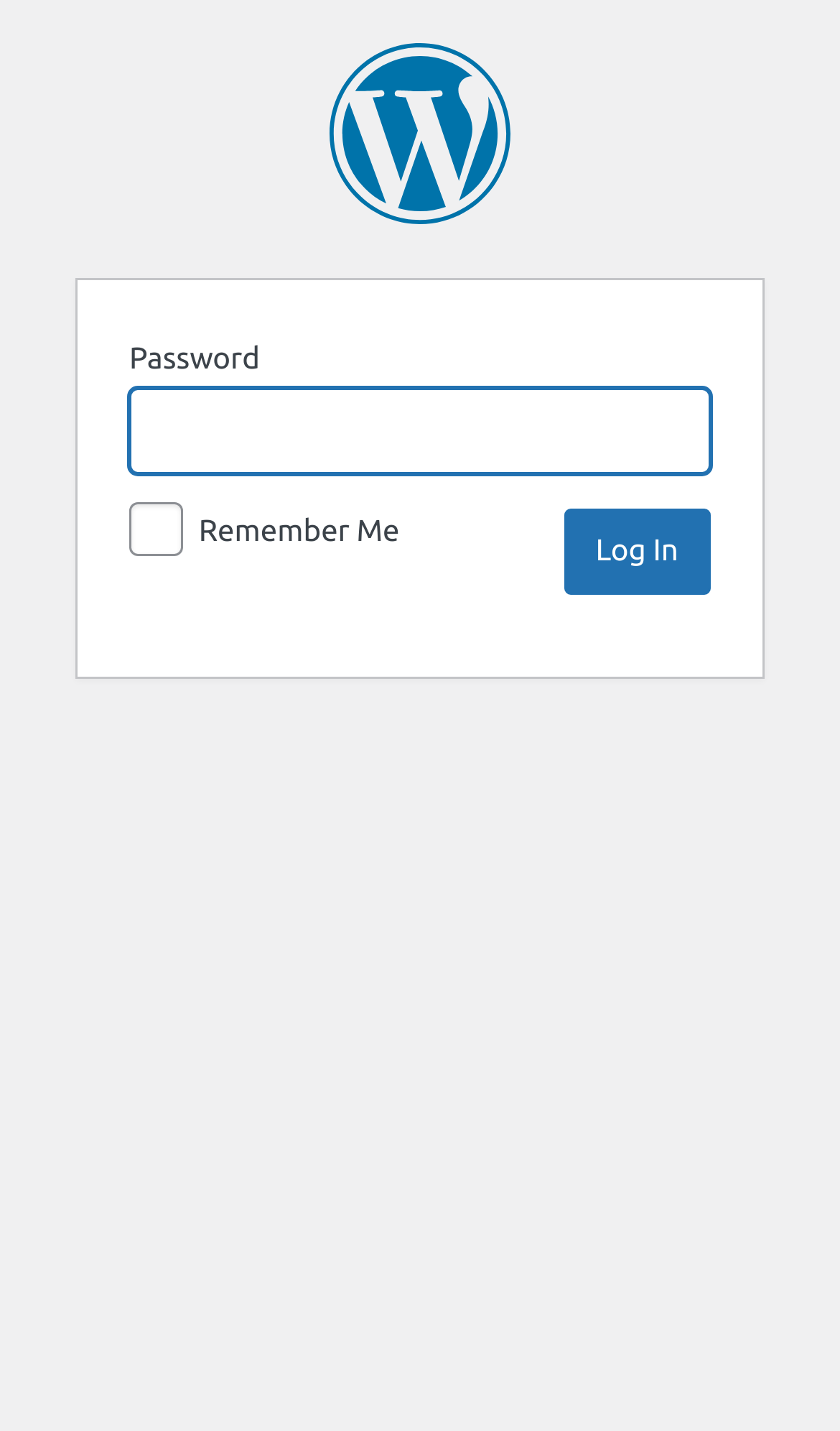Determine the bounding box for the UI element described here: "parent_node: Password name="password_protected_pwd"".

[0.154, 0.271, 0.846, 0.331]